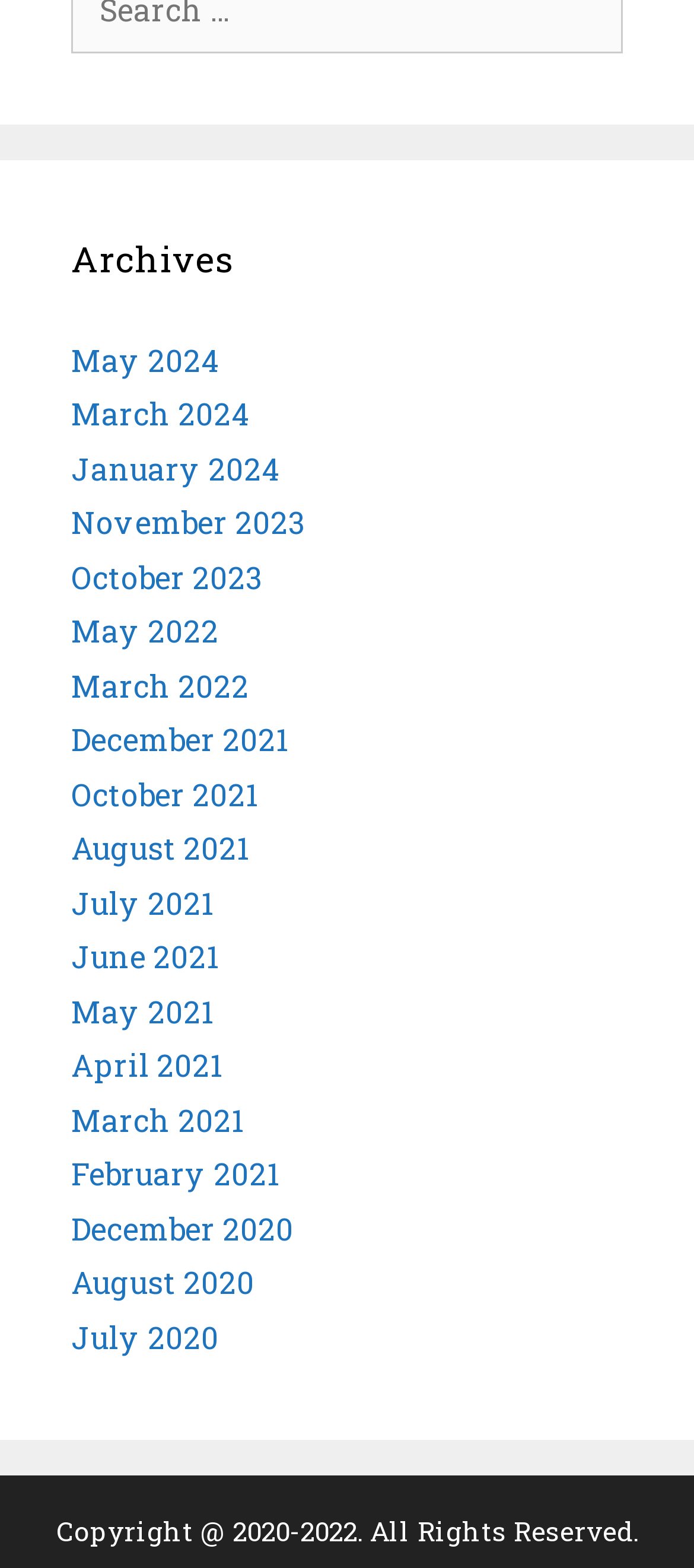Please identify the bounding box coordinates of the area I need to click to accomplish the following instruction: "view archives for August 2021".

[0.103, 0.528, 0.359, 0.554]